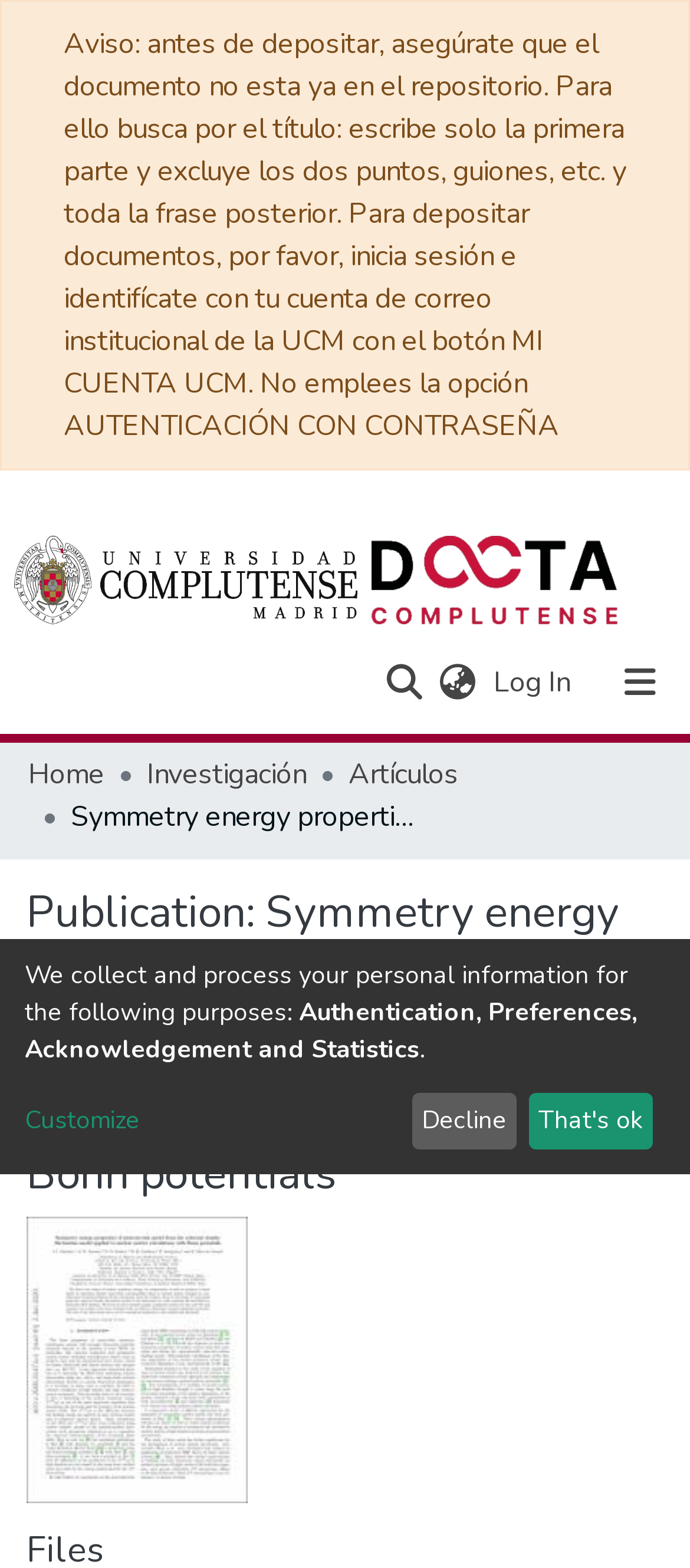Utilize the details in the image to thoroughly answer the following question: How many buttons are in the user profile bar?

I counted the buttons in the user profile bar, which are the repository logo, a link to the user's profile, a language switch button, and a toggle navigation button. There are 4 buttons in total.